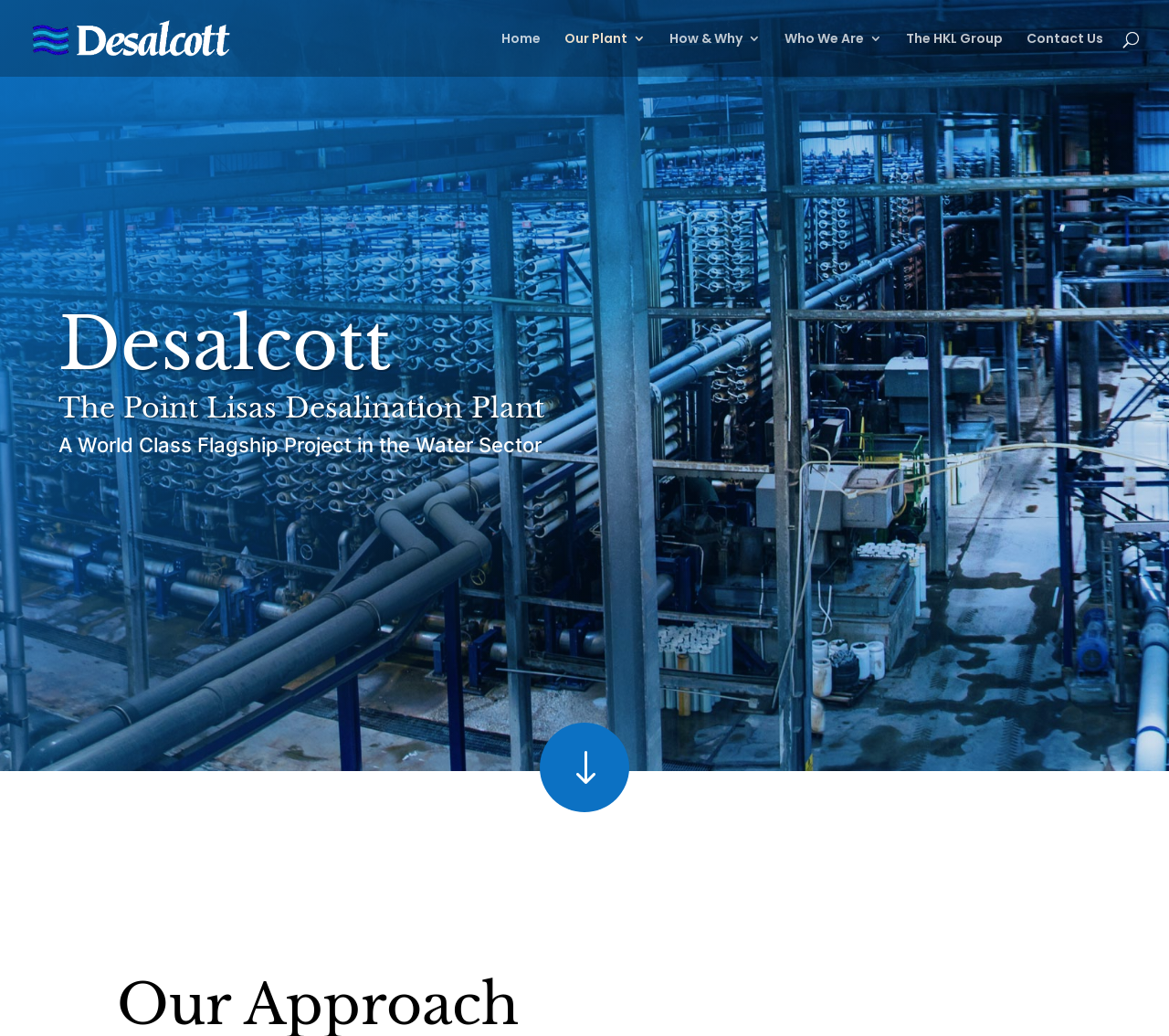Determine the bounding box for the UI element that matches this description: "Home".

[0.429, 0.031, 0.462, 0.074]